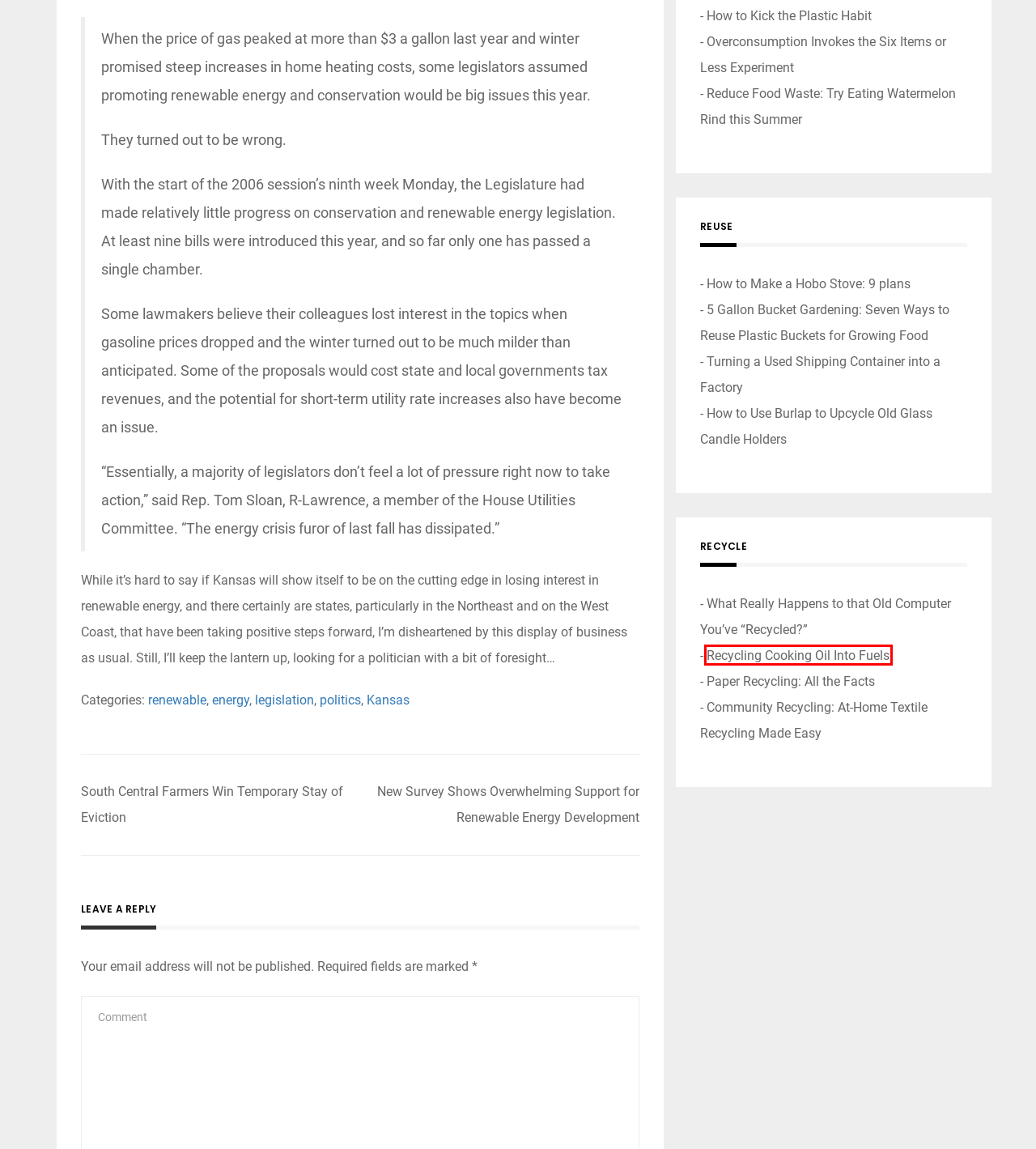Evaluate the webpage screenshot and identify the element within the red bounding box. Select the webpage description that best fits the new webpage after clicking the highlighted element. Here are the candidates:
A. South Central Farmers Win Temporary Stay of Eviction • Sustainablog
B. Barcelona's Approach to Recycling Cooking Oil
C. Where Does Your Old Computer End Up?
D. Watermelon Rind: a Tasty Summertime Treat
E. Used Shipping Containers as Factories
F. Paper Recycling: Environmental & Economic Benefits
G. Textile Recycling at Home Just Got Easier
H. The DIY Hobo Stove: Nine Plans

B